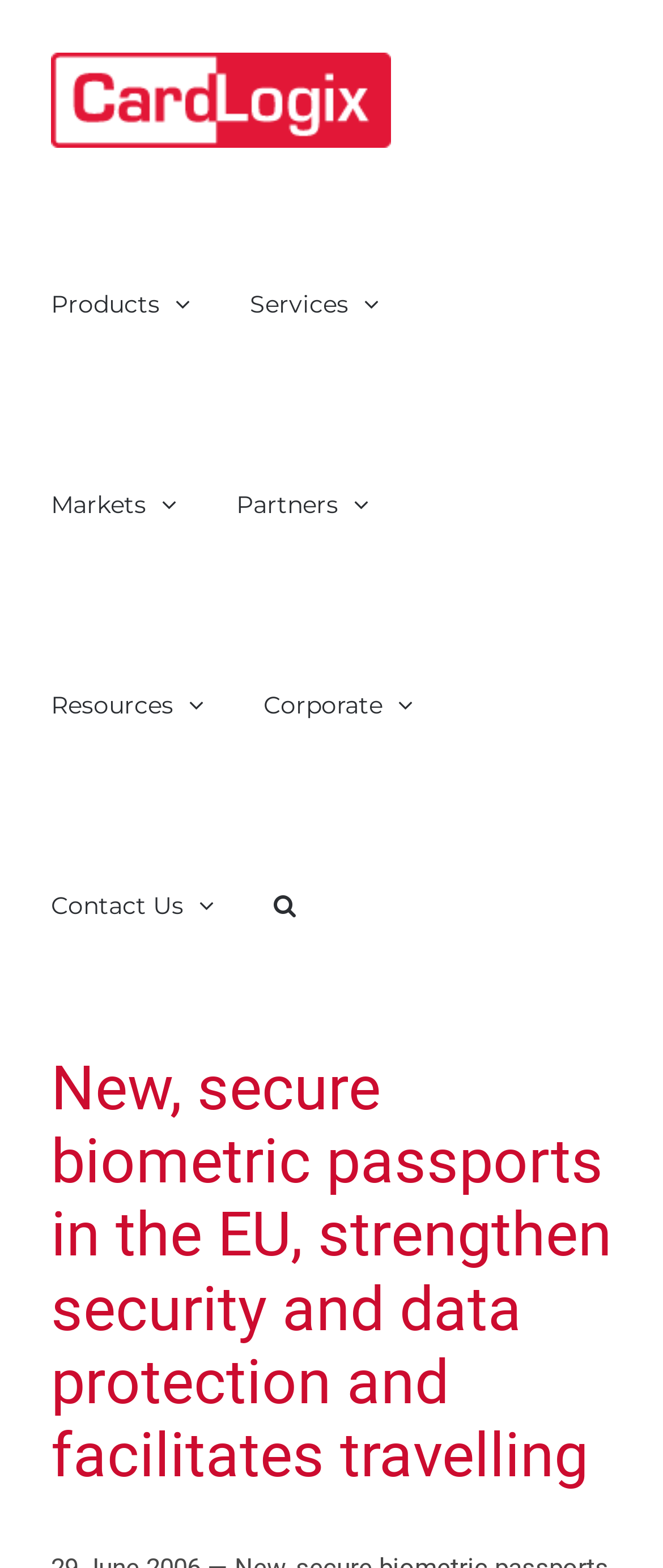Identify the bounding box coordinates of the clickable region to carry out the given instruction: "browse July 2023".

None